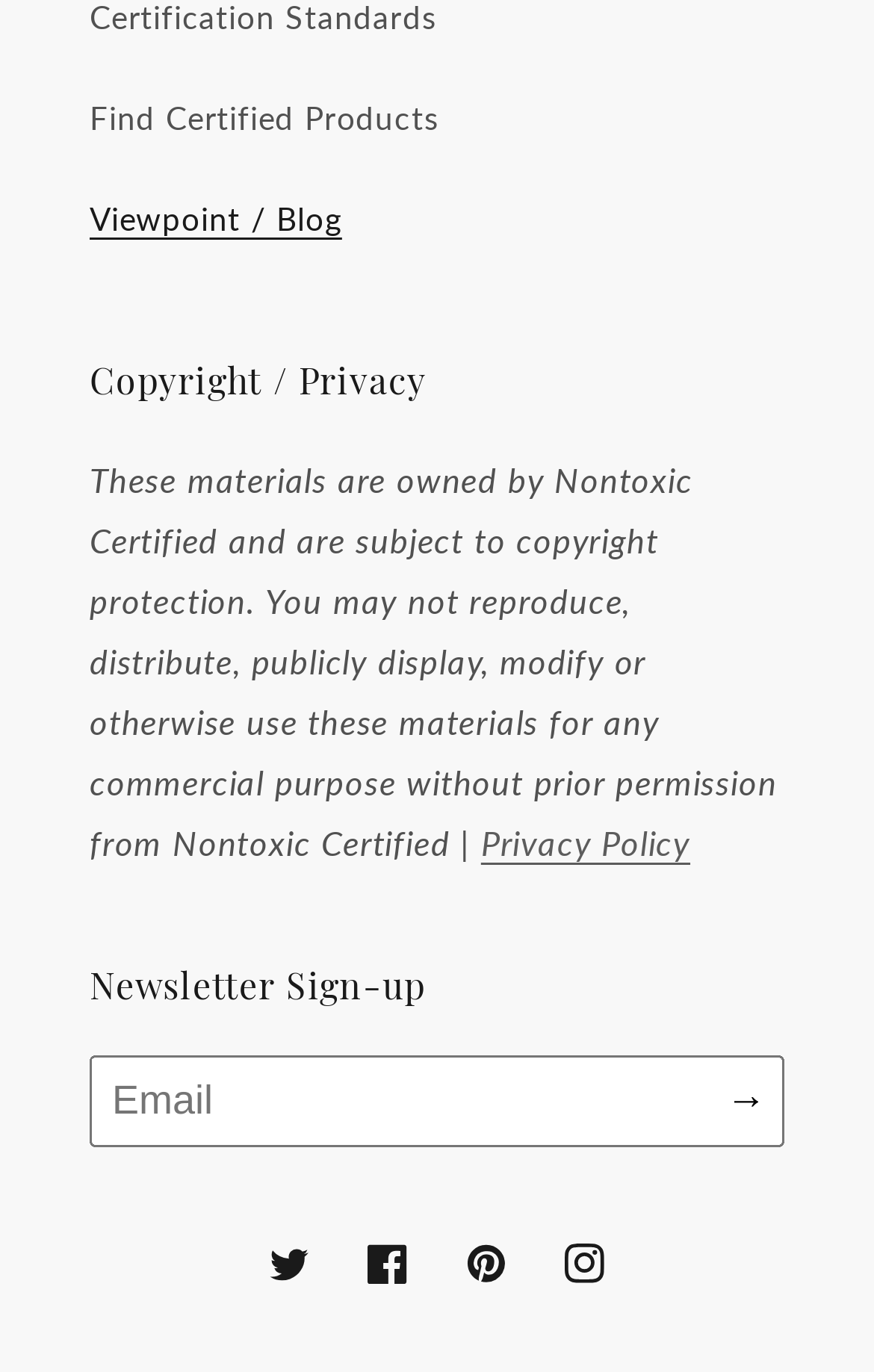Please identify the bounding box coordinates of the area that needs to be clicked to follow this instruction: "View privacy policy".

[0.55, 0.599, 0.79, 0.629]